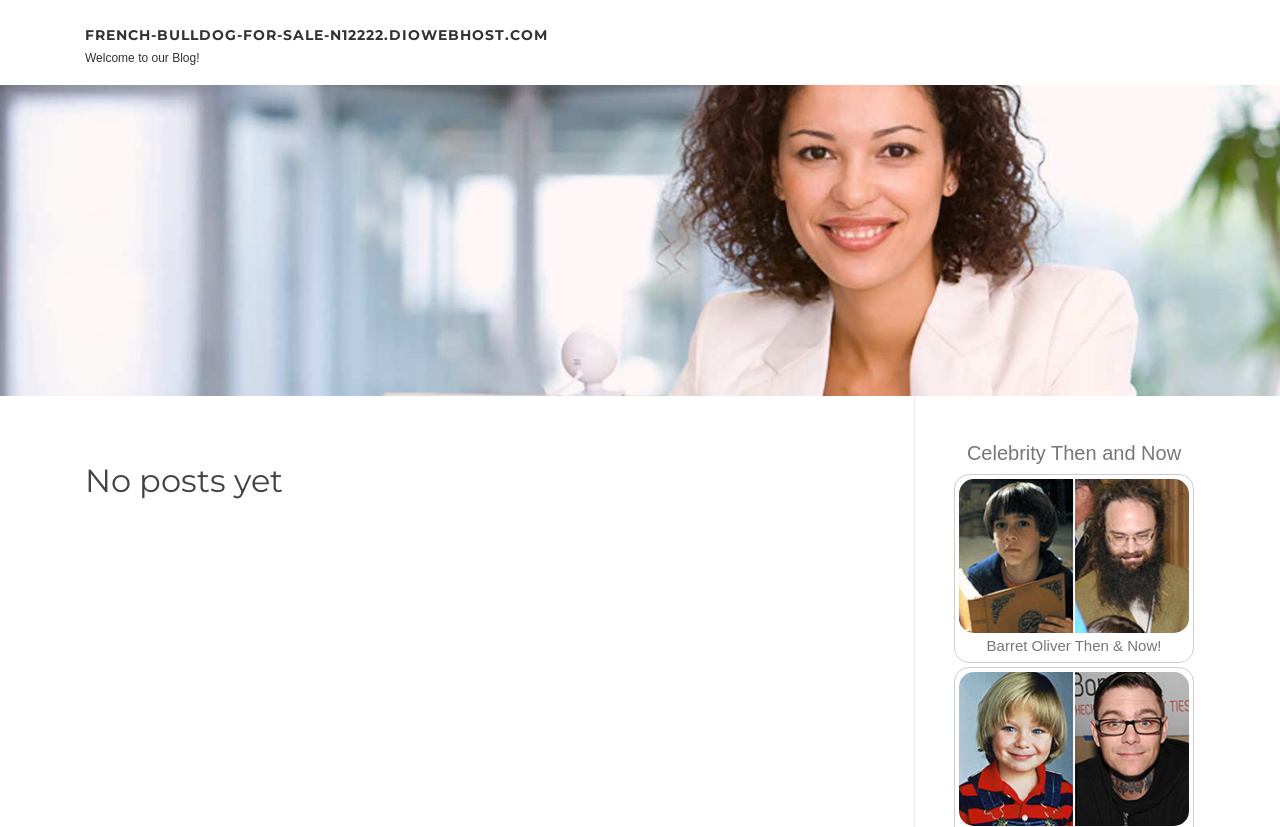Give a detailed account of the webpage's layout and content.

The webpage is a blog homepage, titled "New blog french-bulldog-for-sale-n12222.diowebhost.com - homepage". At the top-left corner, there is a "Skip to content" link. Next to it, there is a link to the blog's main page, "FRENCH-BULLDOG-FOR-SALE-N12222.DIOWEBHOST.COM". Below these links, a welcoming message "Welcome to our Blog!" is displayed.

The main content area is divided into two sections. On the left, there is a heading "No posts yet", indicating that there are no blog posts available yet. On the right, there is a section with a title "Celebrity Then and Now". Below the title, there is an image, and underneath the image, a text "Barret Oliver Then & Now!" is displayed. Above this text, there is another image.

Overall, the webpage has a simple layout with a focus on the blog's title and a preview of a "Celebrity Then and Now" section, which appears to be a blog post or article.